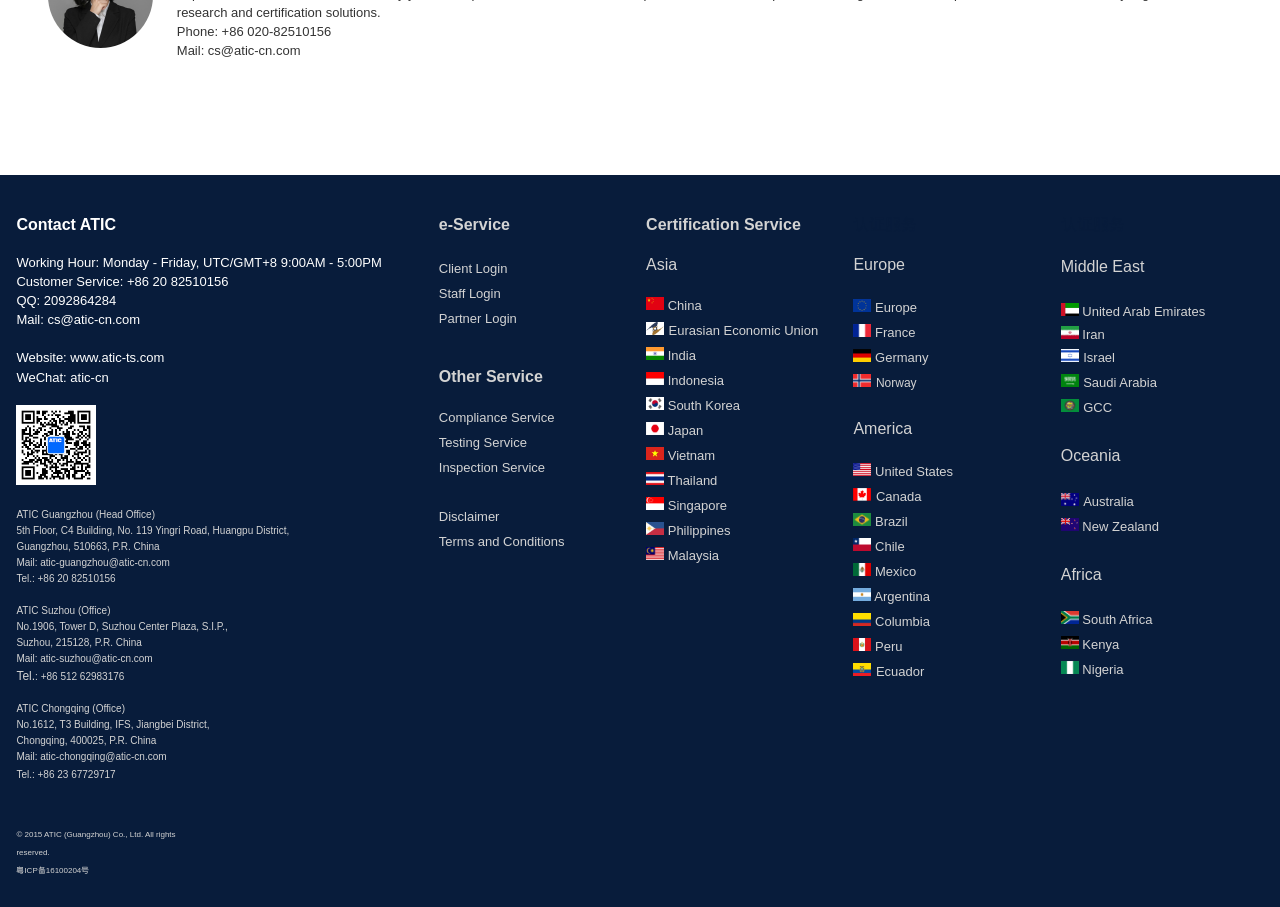Answer the following query concisely with a single word or phrase:
What is the address of ATIC's head office?

5th Floor, C4 Building, No. 119 Yingri Road, Huangpu District, Guangzhou, 510663, P.R. China